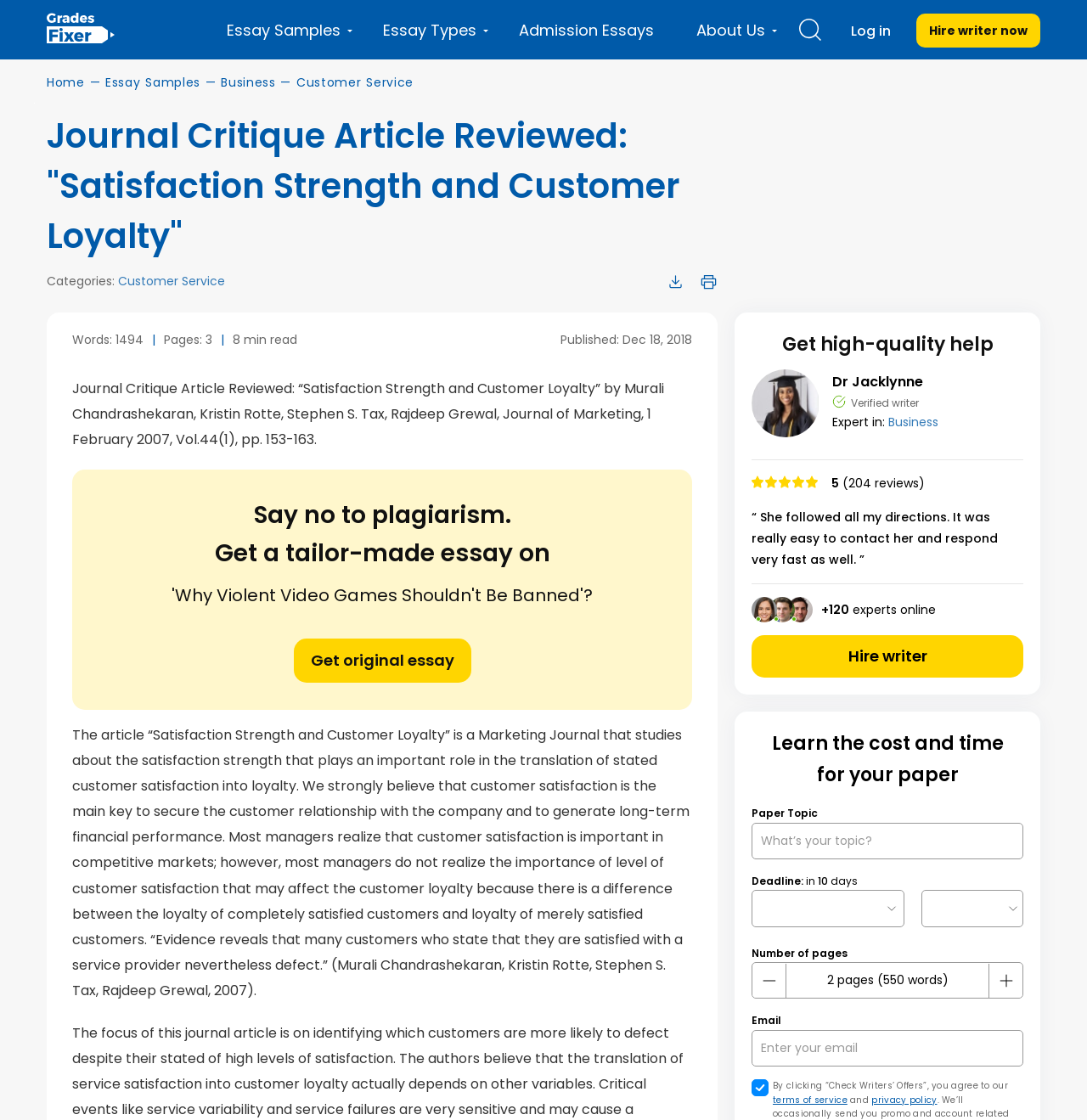Locate and extract the headline of this webpage.

Journal Critique Article Reviewed: "Satisfaction Strength and Customer Loyalty"